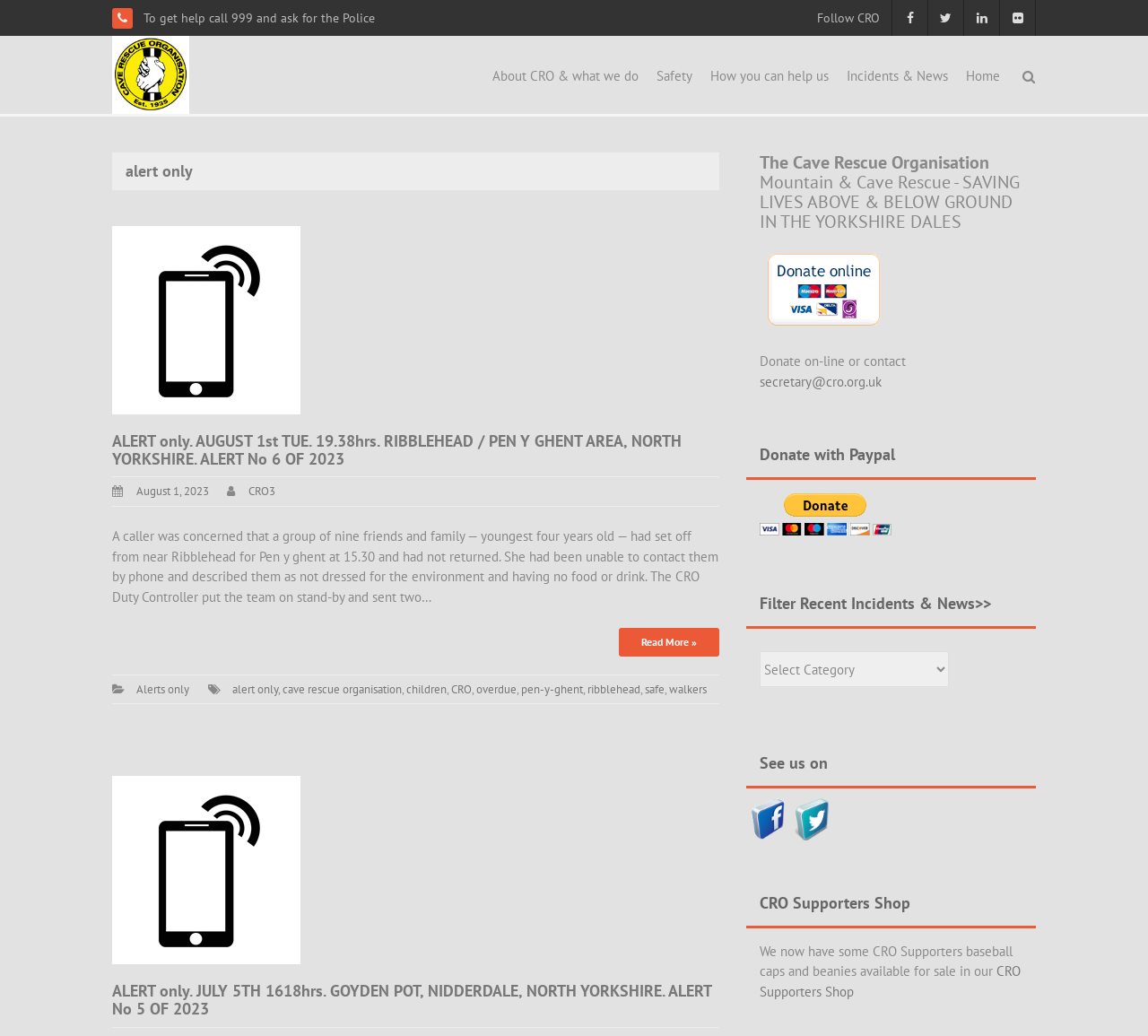Please mark the clickable region by giving the bounding box coordinates needed to complete this instruction: "Click on 'About CRO & what we do'".

[0.421, 0.035, 0.564, 0.113]